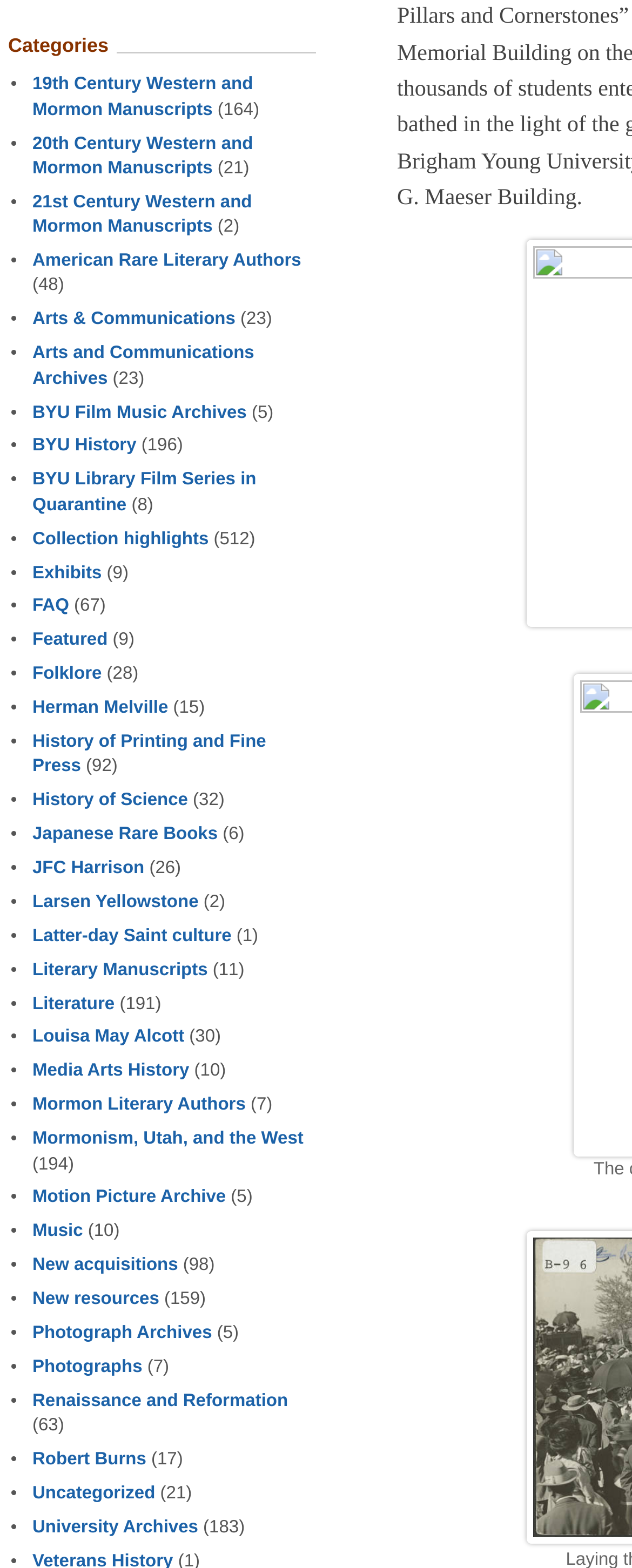Determine the bounding box coordinates of the UI element described by: "Literature".

[0.051, 0.634, 0.181, 0.646]